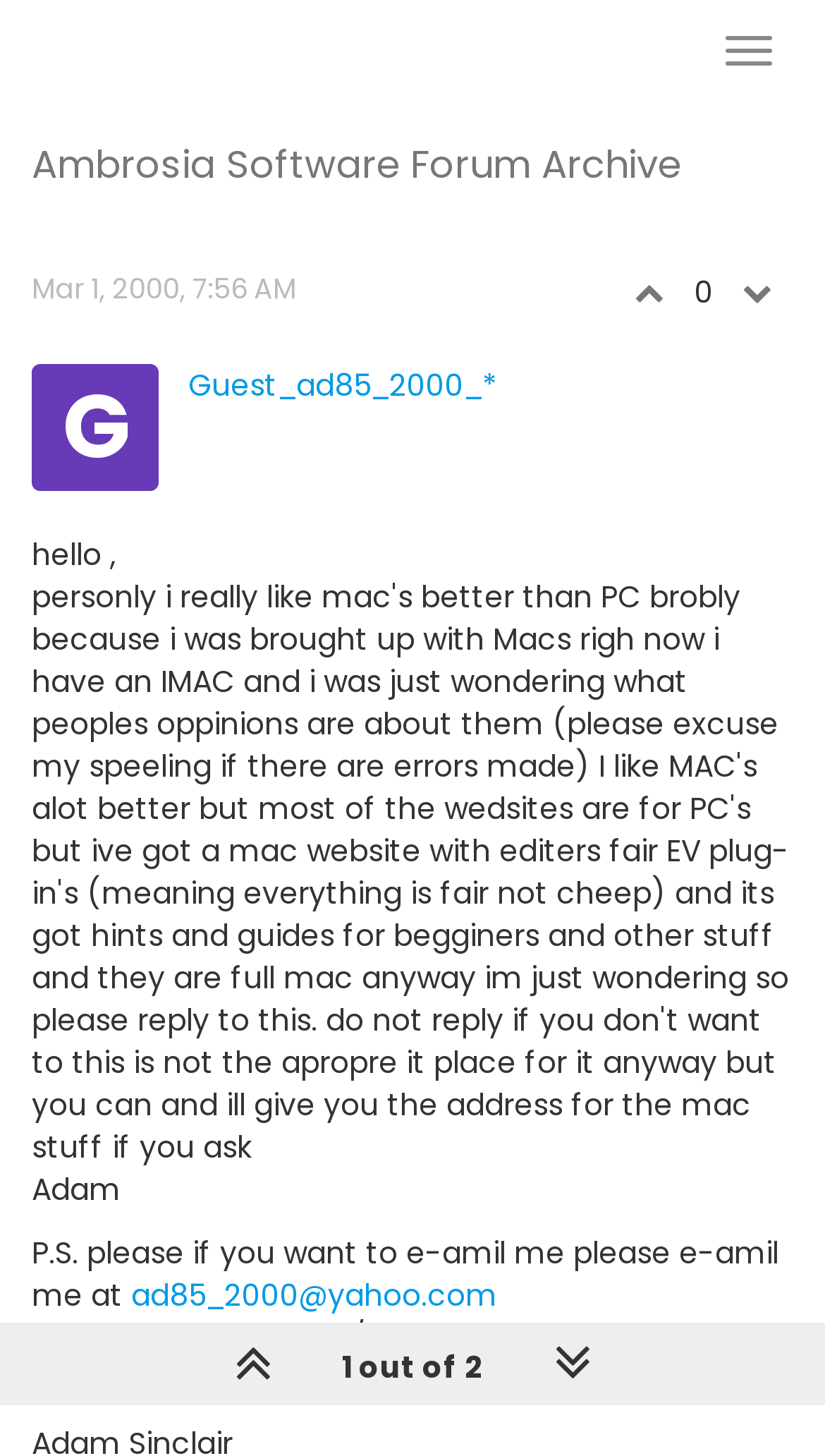Please identify the bounding box coordinates of the element's region that needs to be clicked to fulfill the following instruction: "Click the Guest_ad85_2000_* link". The bounding box coordinates should consist of four float numbers between 0 and 1, i.e., [left, top, right, bottom].

[0.228, 0.25, 0.603, 0.279]